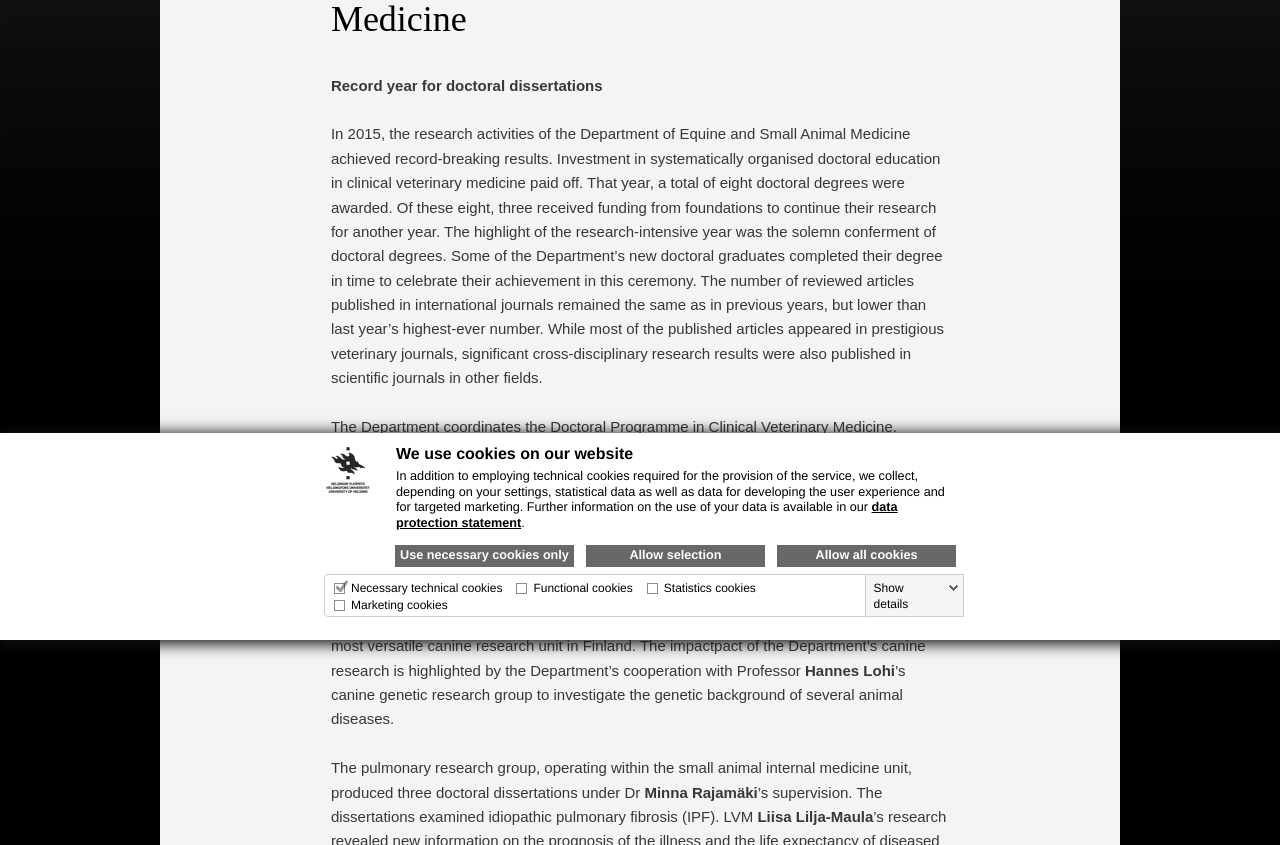Using the provided element description: "Show details", identify the bounding box coordinates. The coordinates should be four floats between 0 and 1 in the order [left, top, right, bottom].

[0.679, 0.687, 0.752, 0.725]